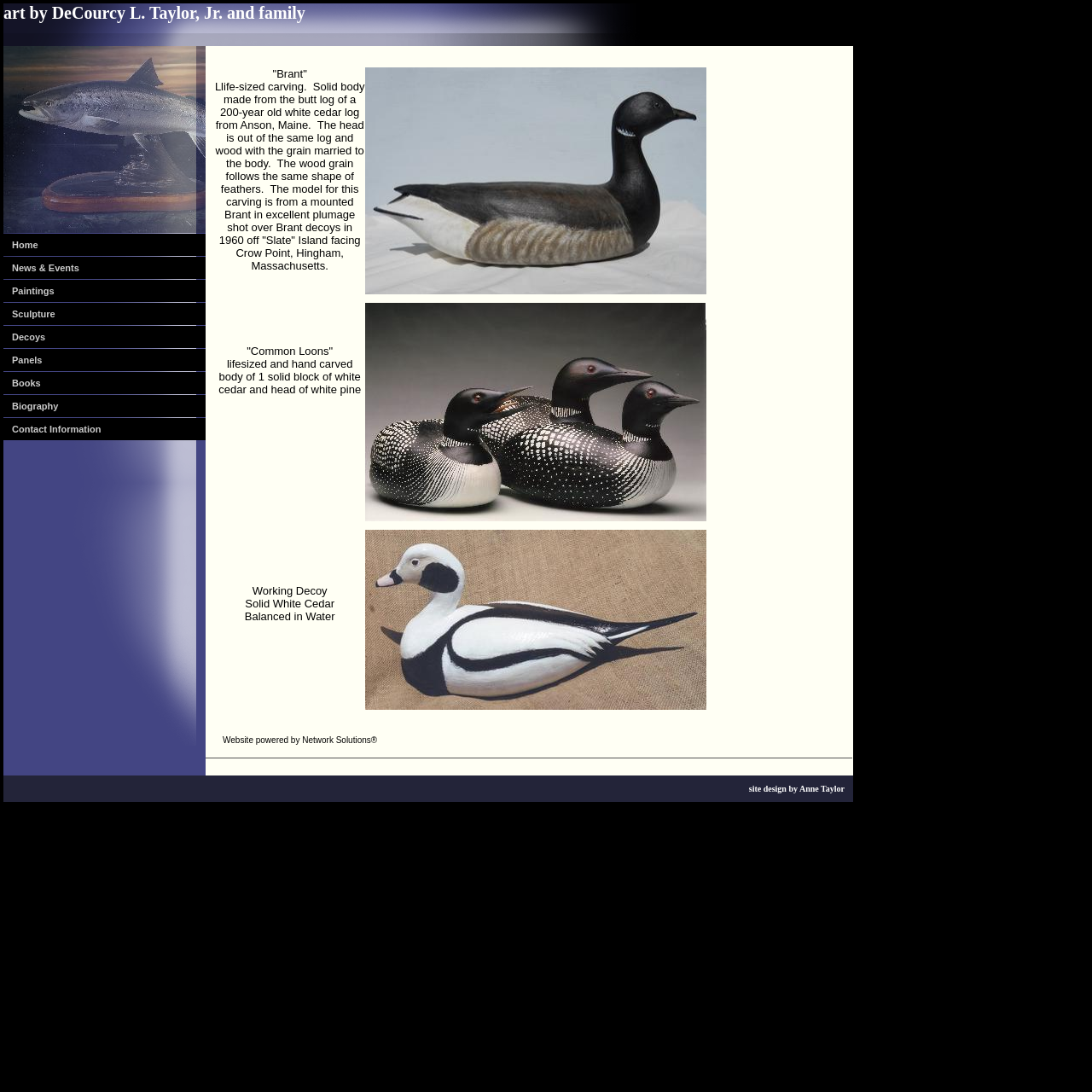Determine the bounding box coordinates of the clickable region to follow the instruction: "Read Terms and Conditions and Privacy Policy".

None